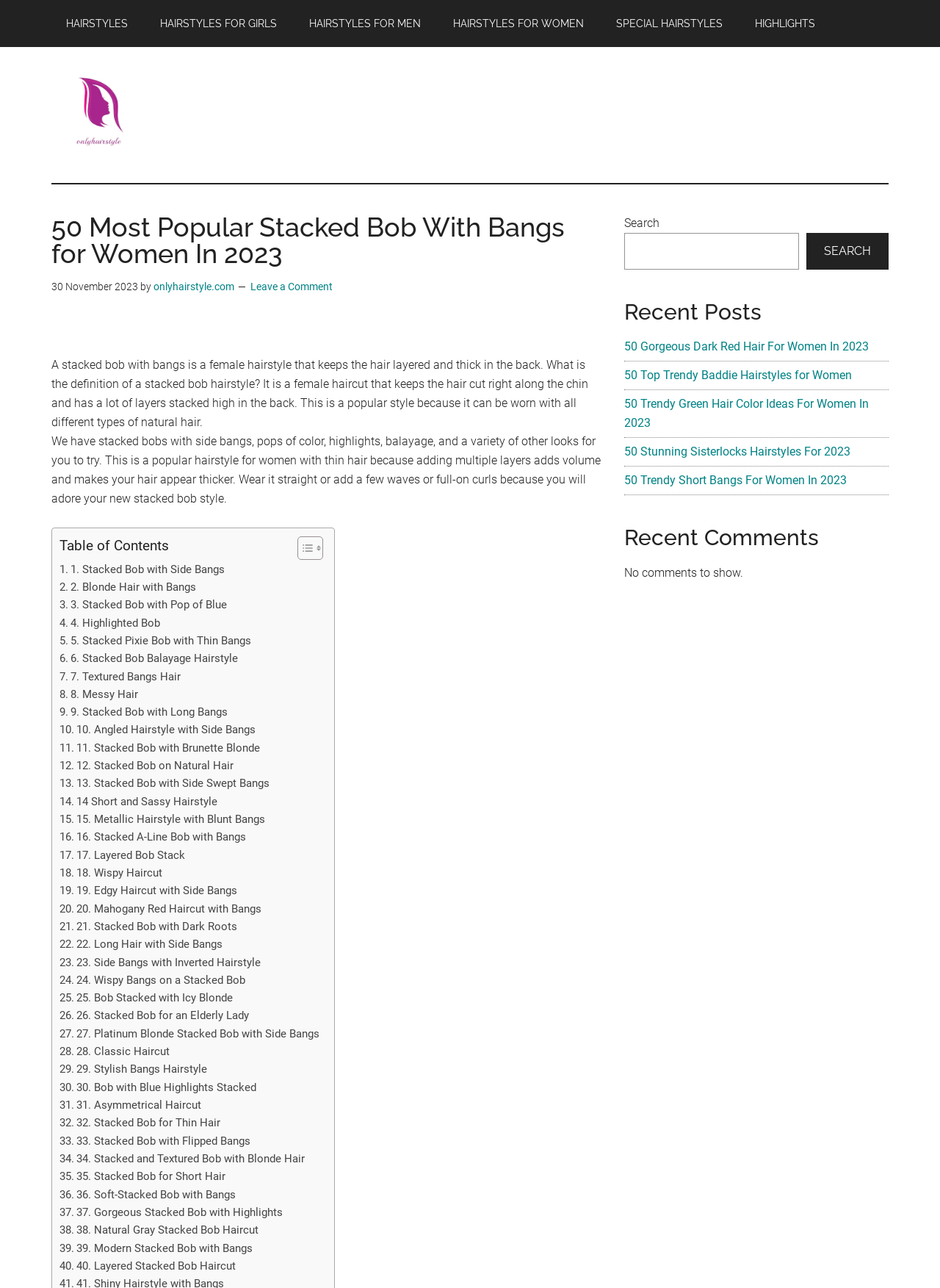What is the color of the hair in the 3rd hairstyle listed?
Using the information from the image, give a concise answer in one word or a short phrase.

Blue